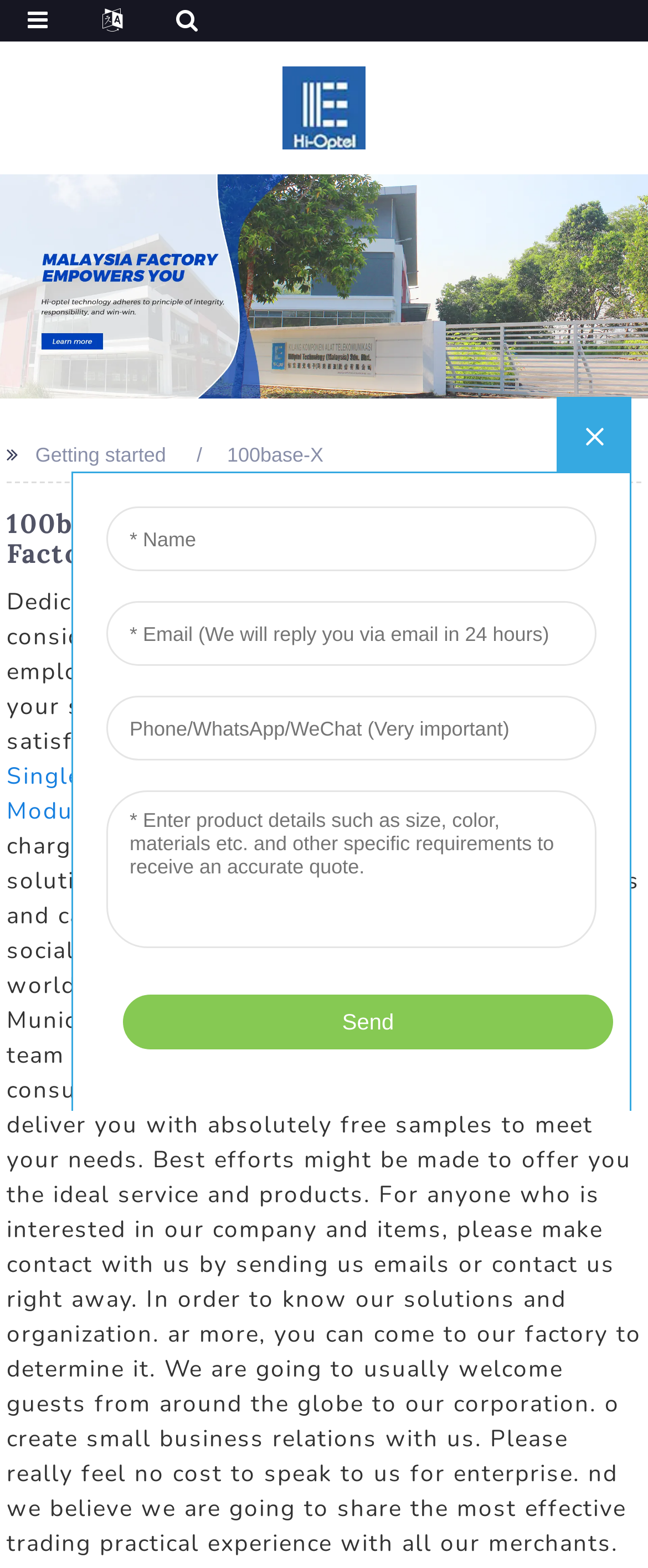Give a short answer using one word or phrase for the question:
What is the purpose of the company?

To provide 100base-X products